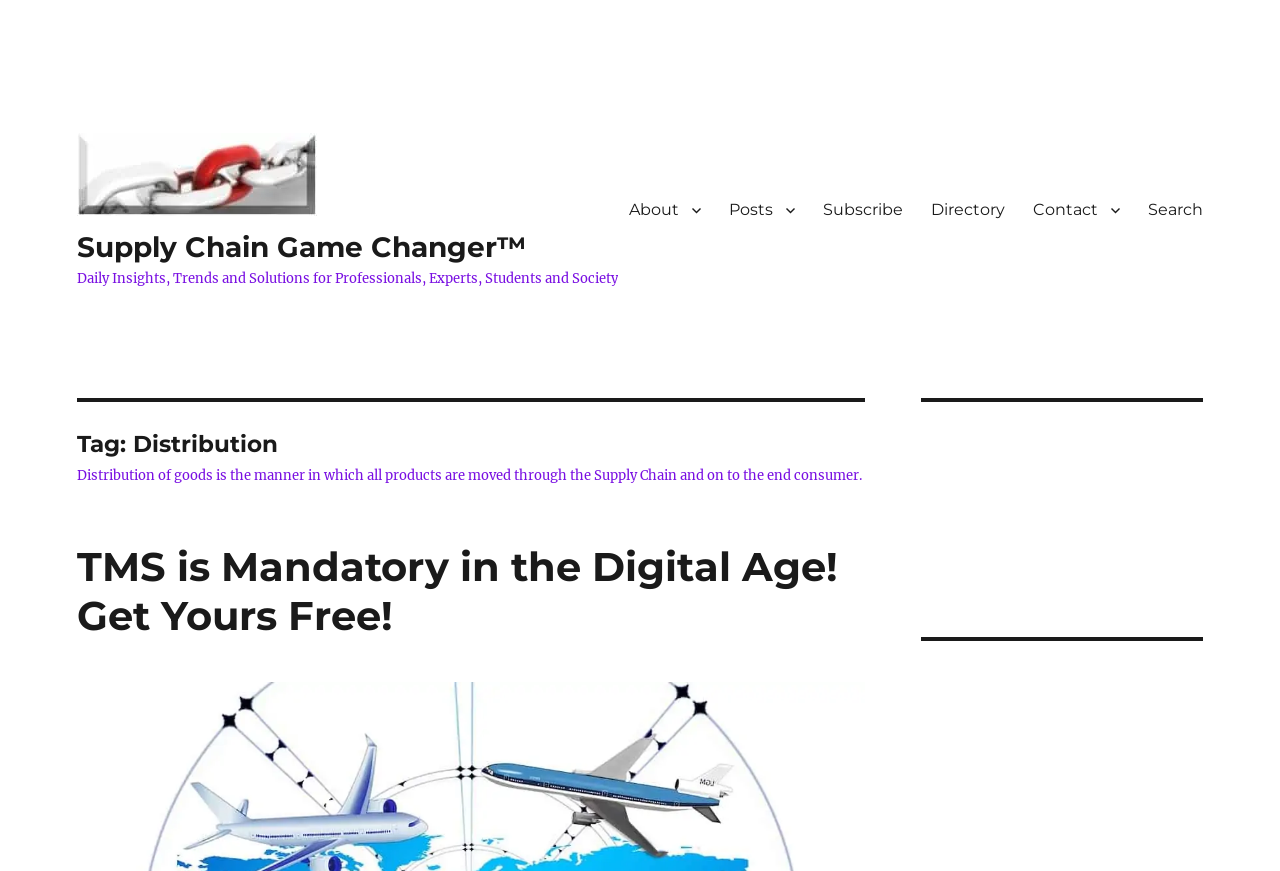Show the bounding box coordinates for the HTML element as described: "Supply Chain Game Changer™".

[0.06, 0.264, 0.411, 0.303]